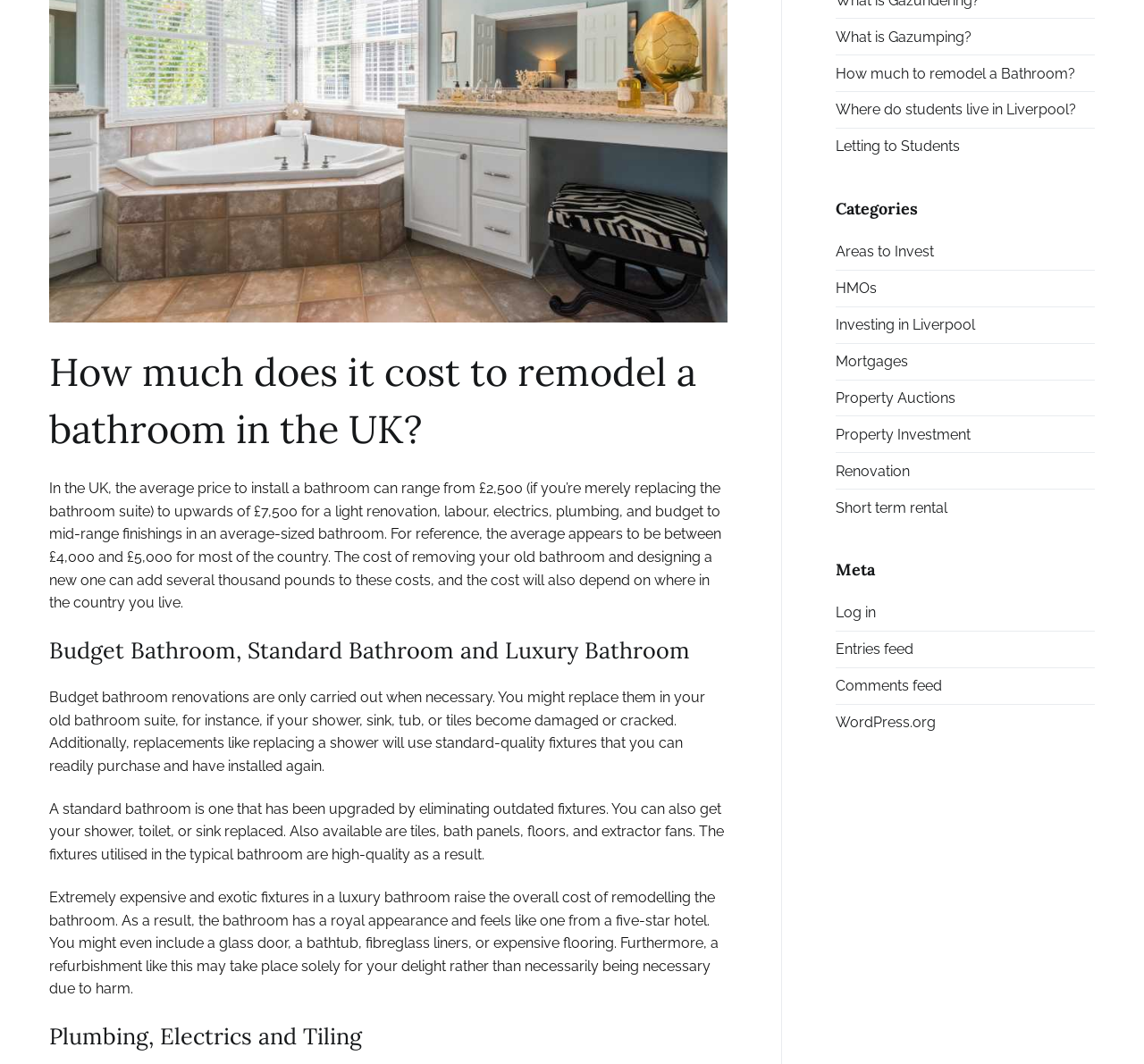Answer briefly with one word or phrase:
What is the average price range to install a bathroom in the UK?

£2,500 to £7,500